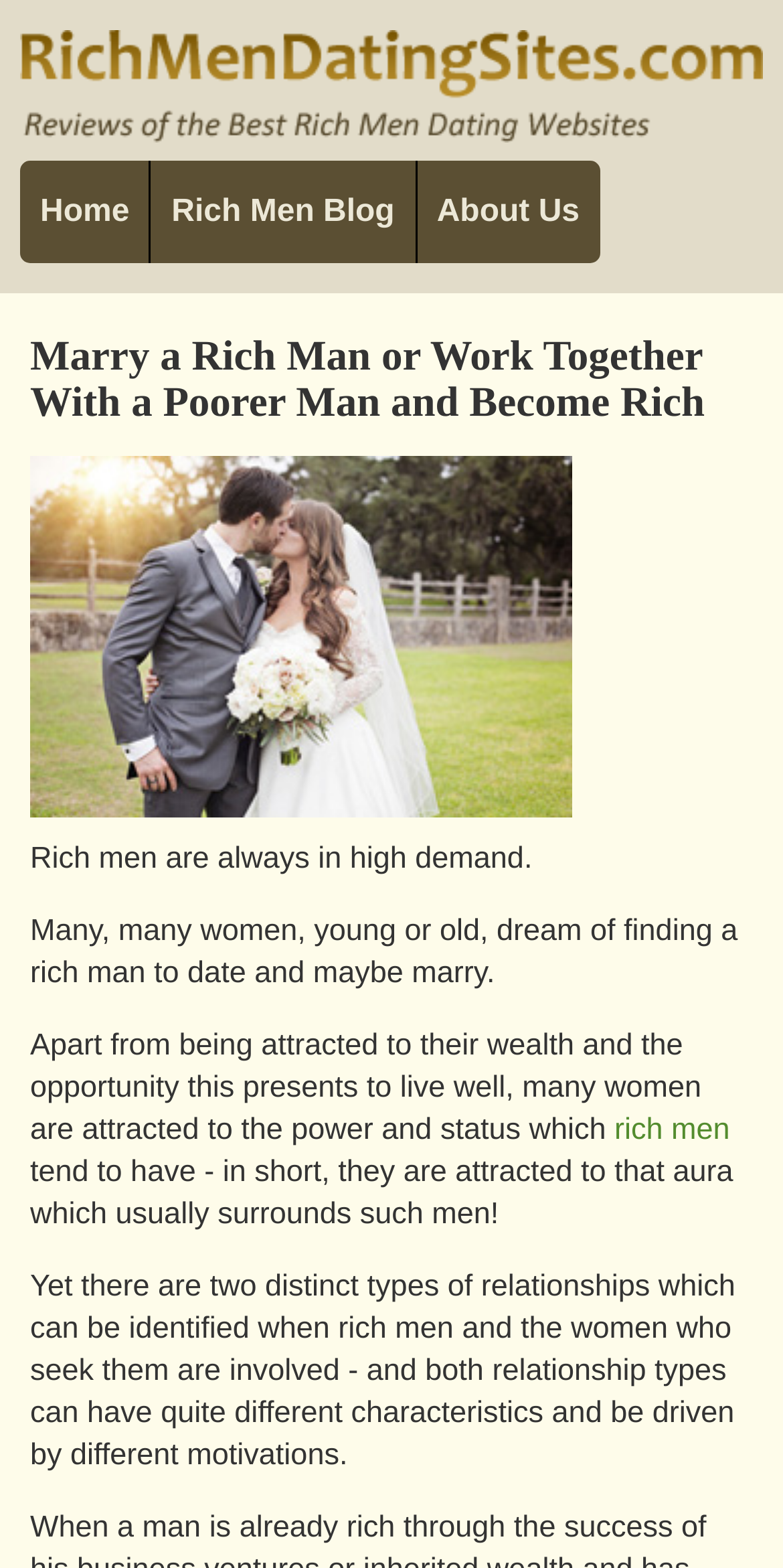Bounding box coordinates must be specified in the format (top-left x, top-left y, bottom-right x, bottom-right y). All values should be floating point numbers between 0 and 1. What are the bounding box coordinates of the UI element described as: Rich Men Blog

[0.193, 0.102, 0.53, 0.167]